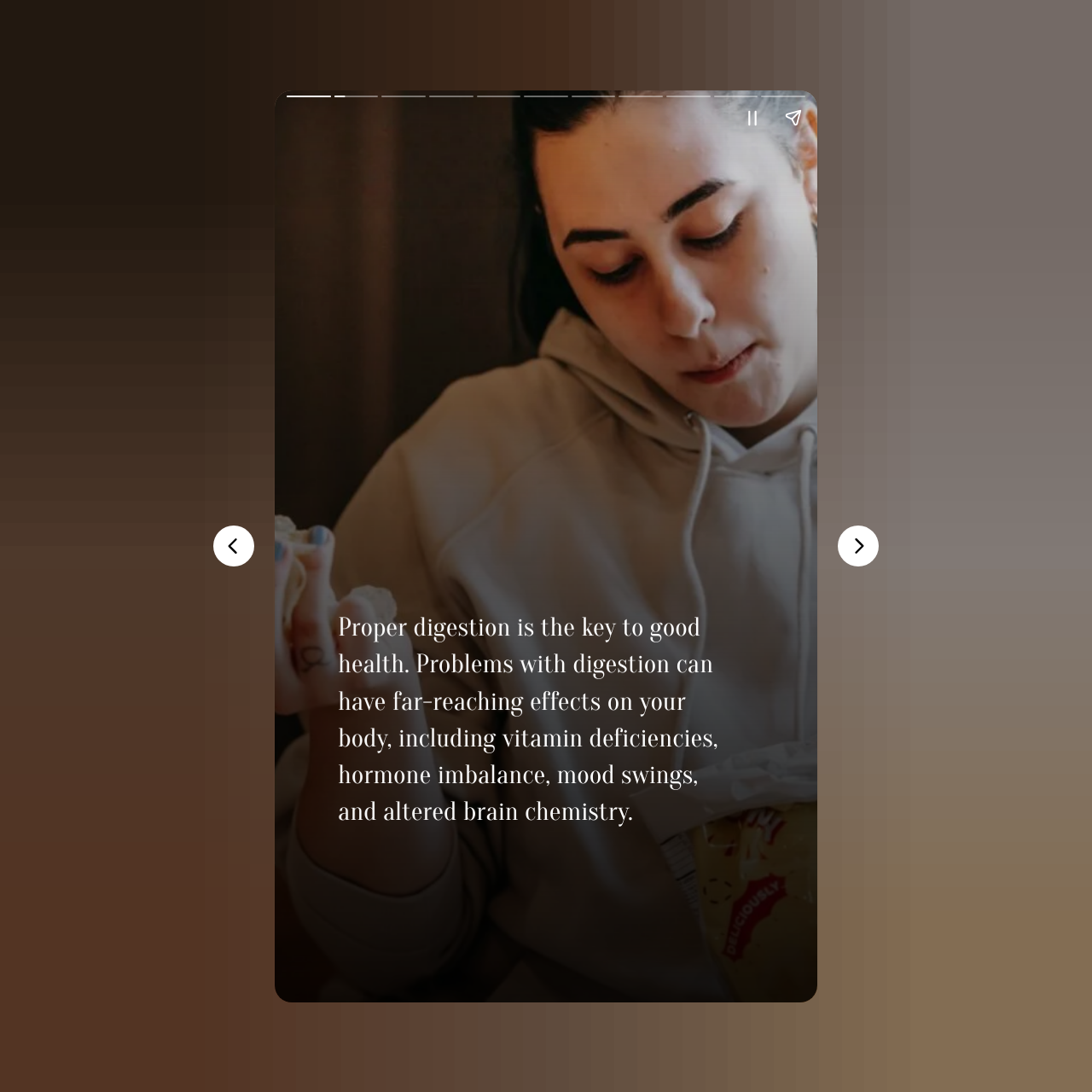Provide a one-word or one-phrase answer to the question:
What is the main topic of this webpage?

Pilates exercises